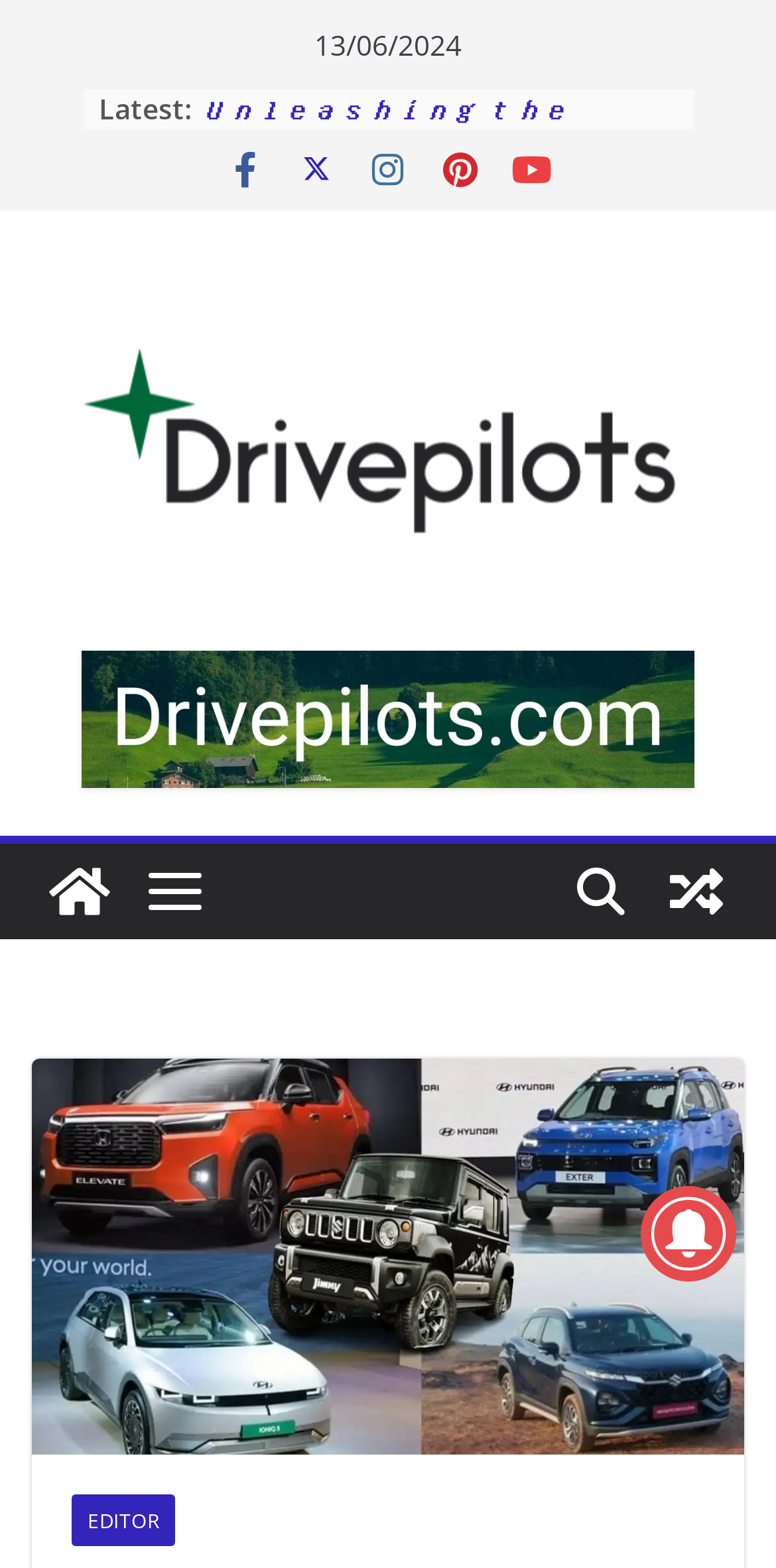How many images are present in the webpage?
Please answer the question with as much detail as possible using the screenshot.

There are seven images present in the webpage, including icons, logos, and other graphics, which are used to enhance the visual appeal and provide additional information.